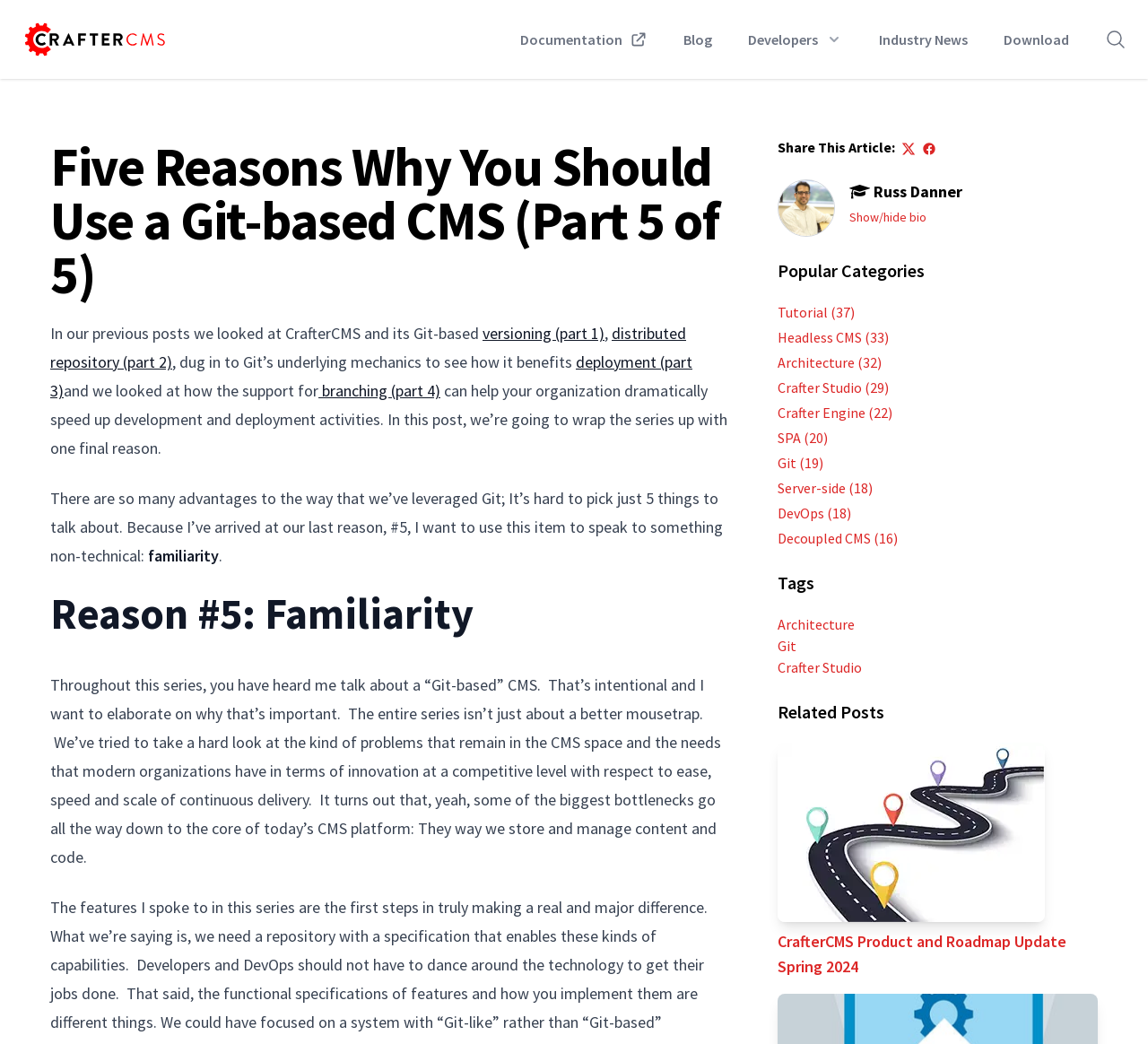Find and specify the bounding box coordinates that correspond to the clickable region for the instruction: "Read the 'Reason #5: Familiarity' section".

[0.044, 0.567, 0.64, 0.608]